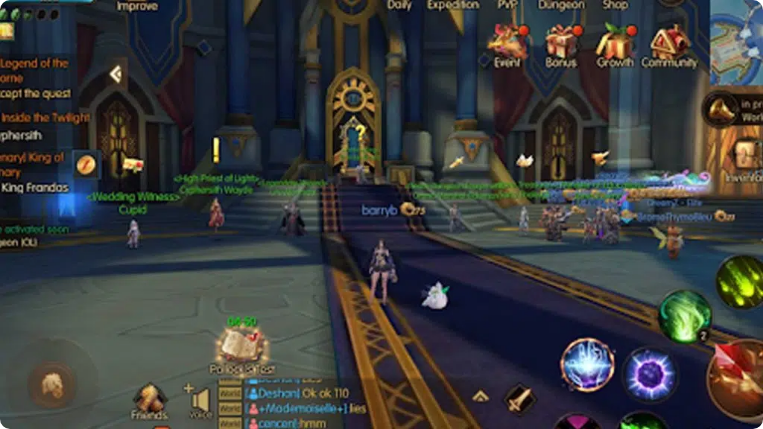Based on the visual content of the image, answer the question thoroughly: Is the Kingdom of Clous a castle?

The caption describes the 'ornate architecture of the castle, adorned with colorful details', which implies that the Kingdom of Clous is a castle.